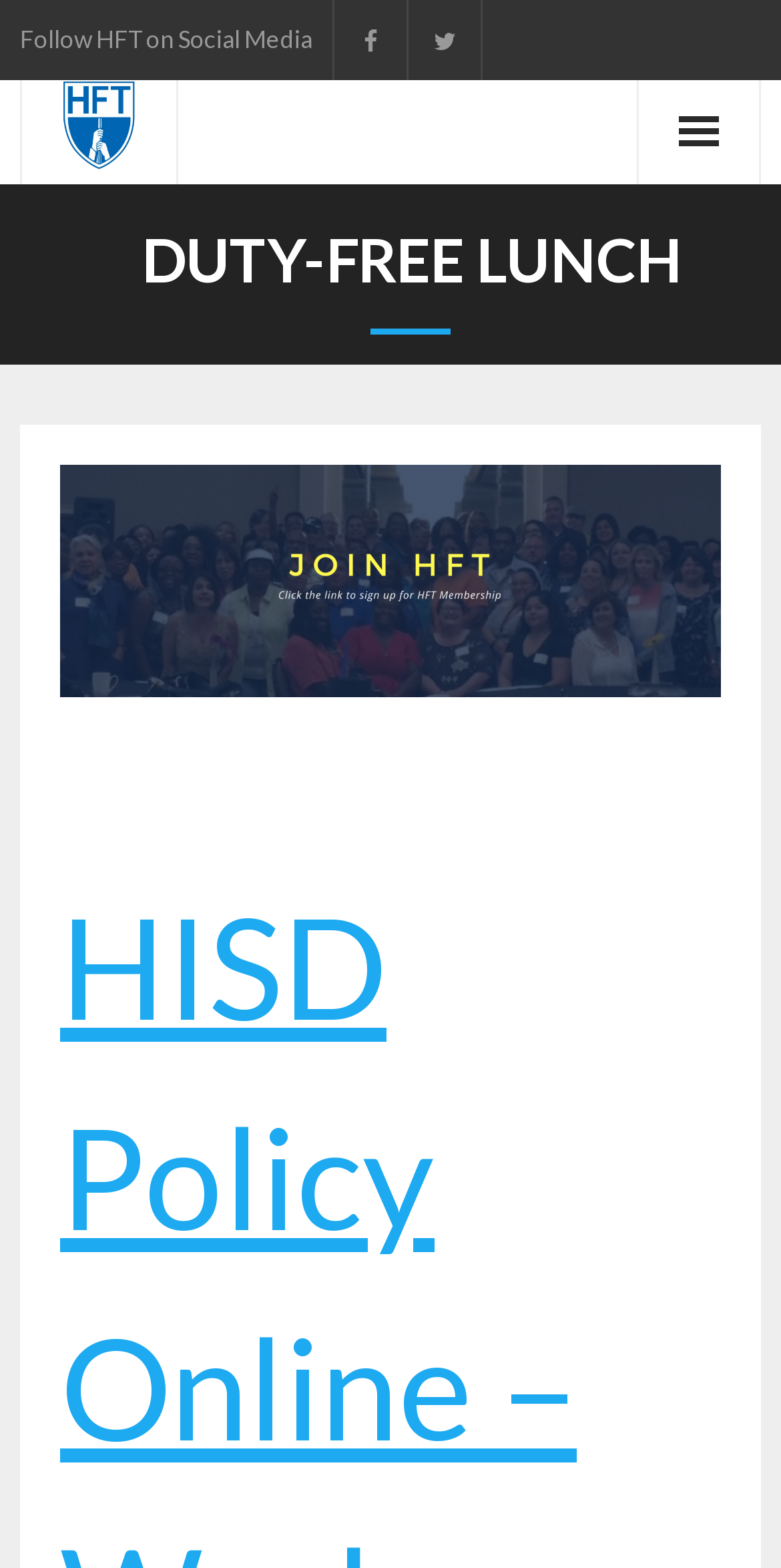Is there an image on the webpage?
Please provide a single word or phrase as your answer based on the screenshot.

Yes